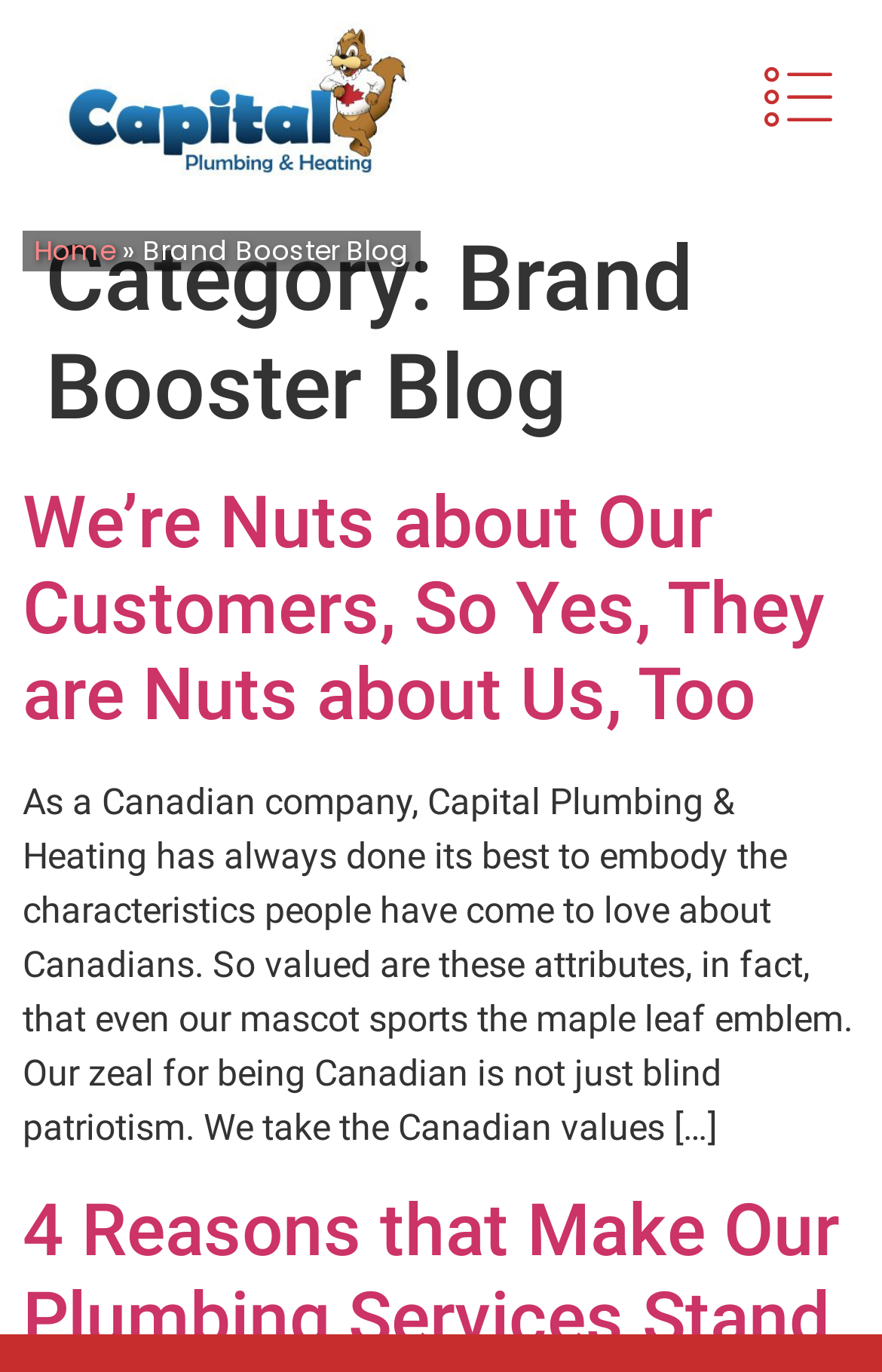Use a single word or phrase to answer the question: What is the company name mentioned in the article?

Capital Plumbing & Heating